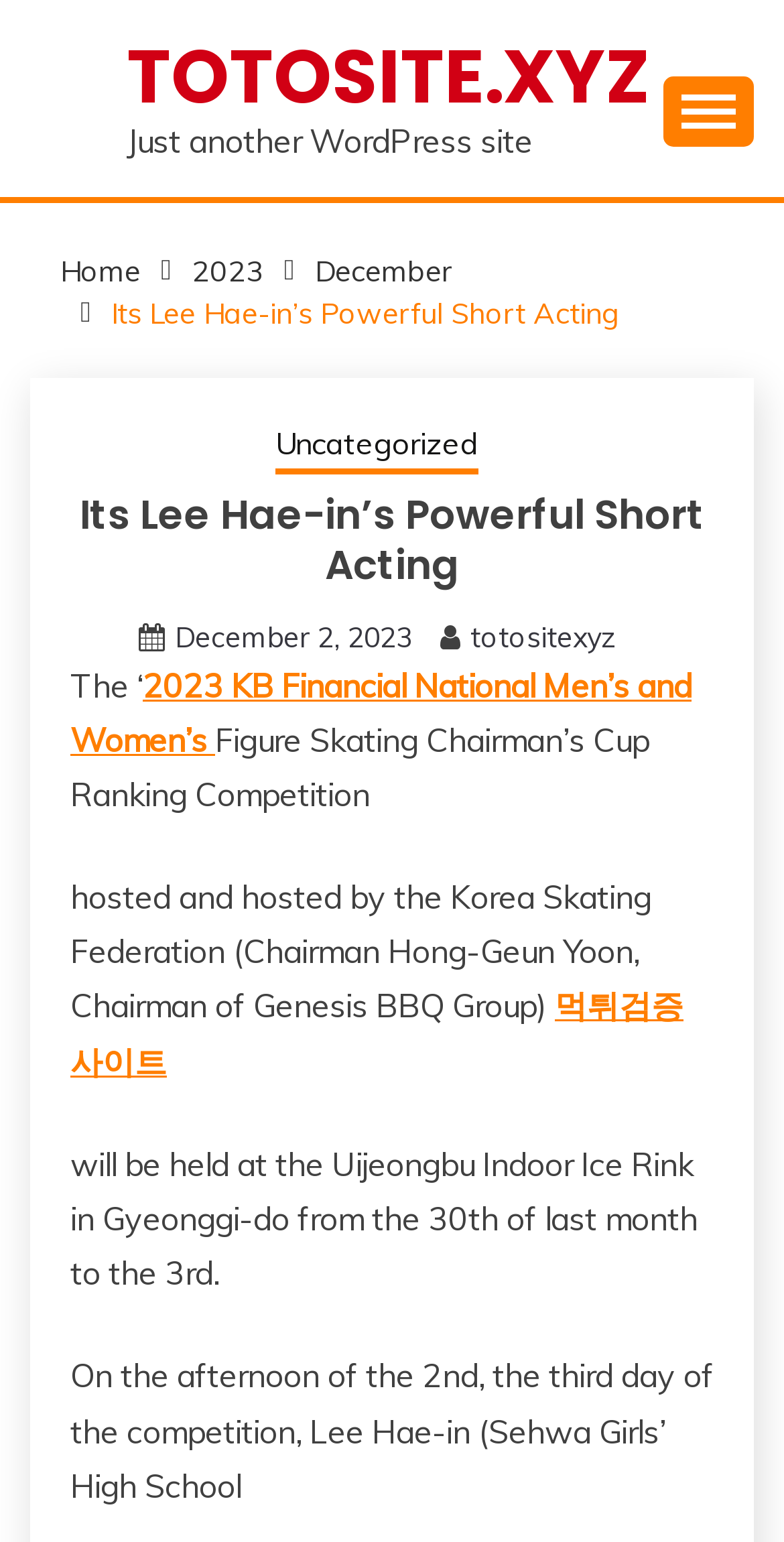Find the bounding box coordinates of the element's region that should be clicked in order to follow the given instruction: "Click the 'Home' link". The coordinates should consist of four float numbers between 0 and 1, i.e., [left, top, right, bottom].

[0.077, 0.164, 0.179, 0.187]